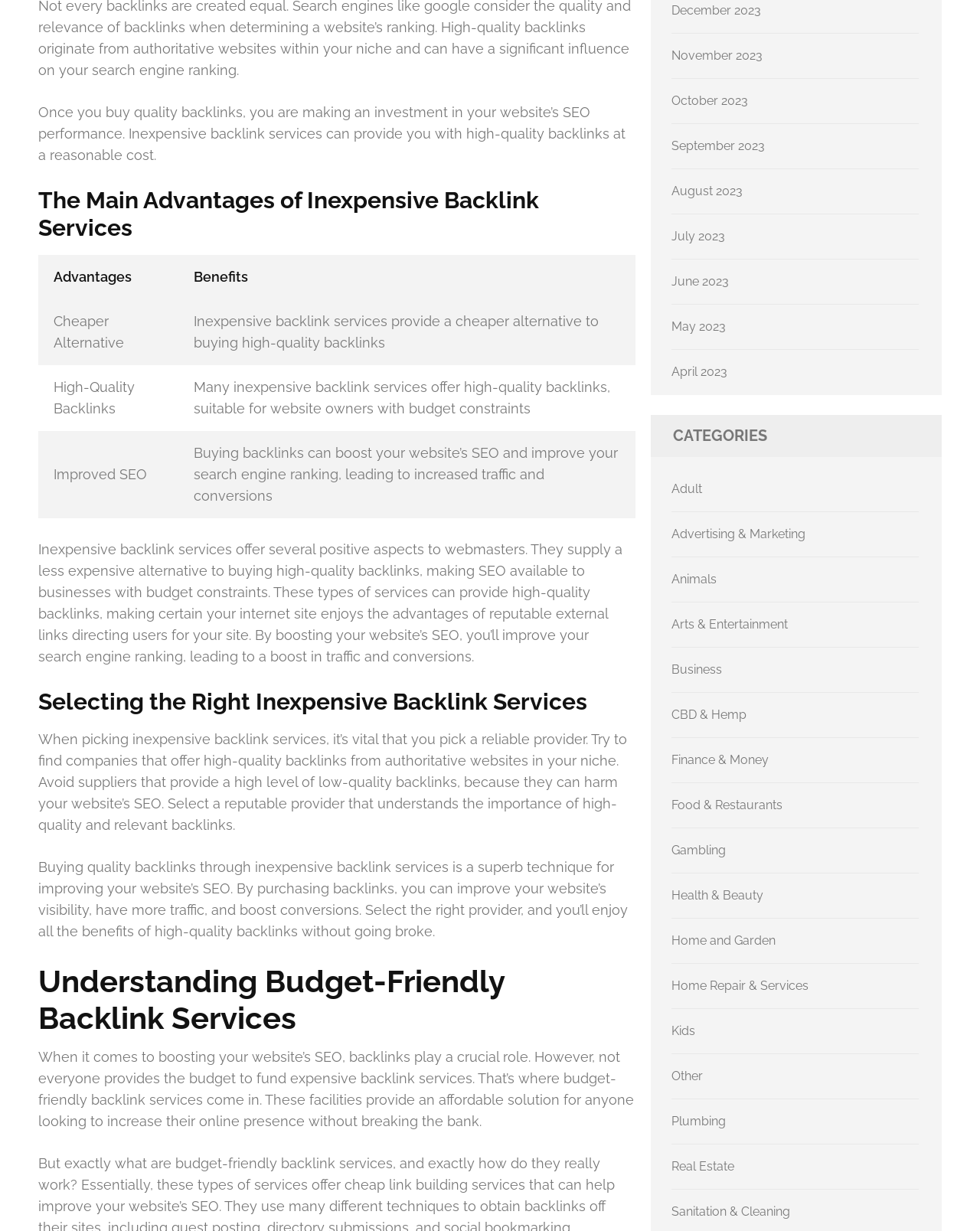What is the main advantage of inexpensive backlink services?
Refer to the screenshot and answer in one word or phrase.

Cheaper alternative